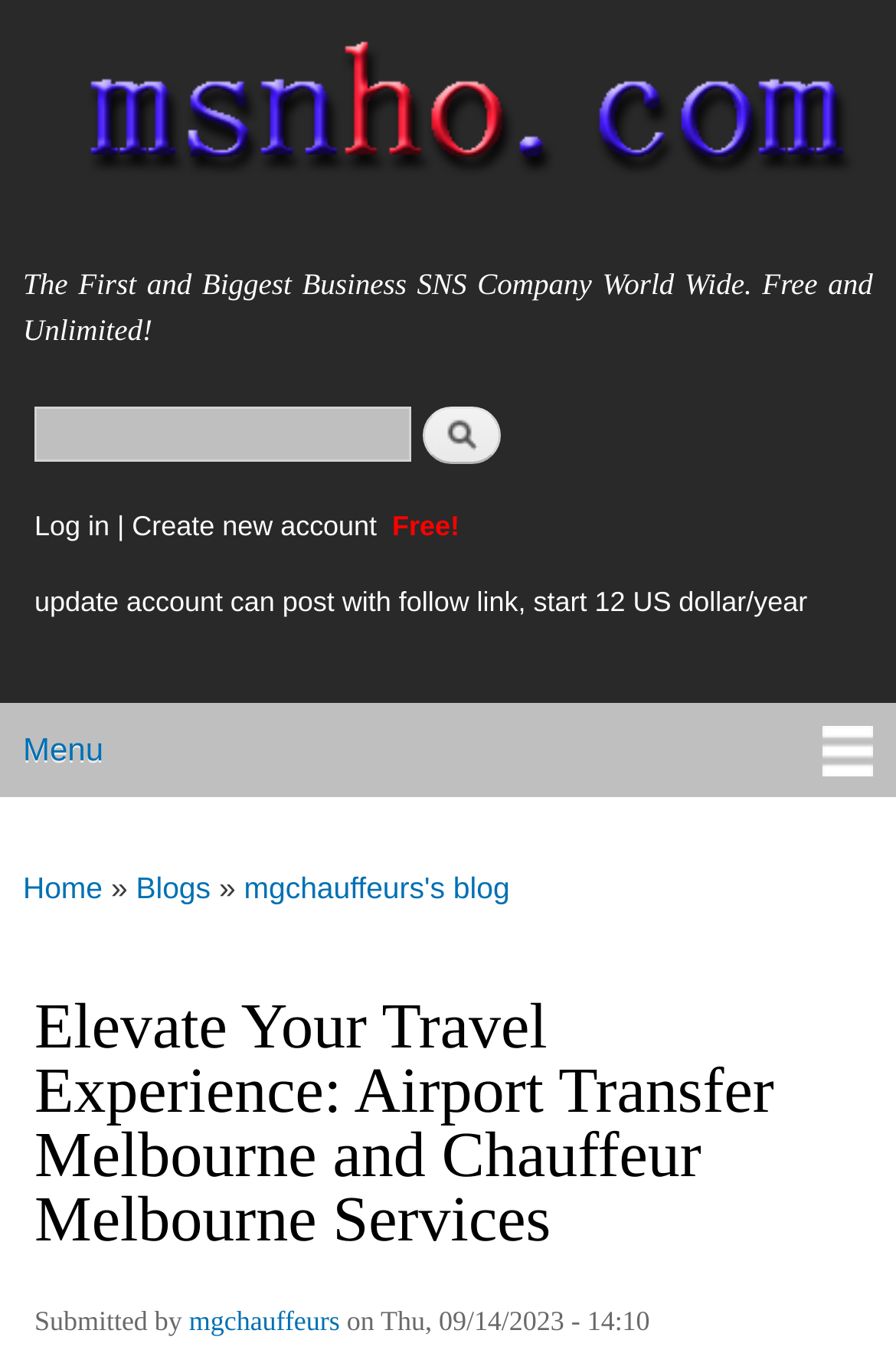Can you determine the bounding box coordinates of the area that needs to be clicked to fulfill the following instruction: "Search for something"?

[0.038, 0.301, 0.459, 0.342]